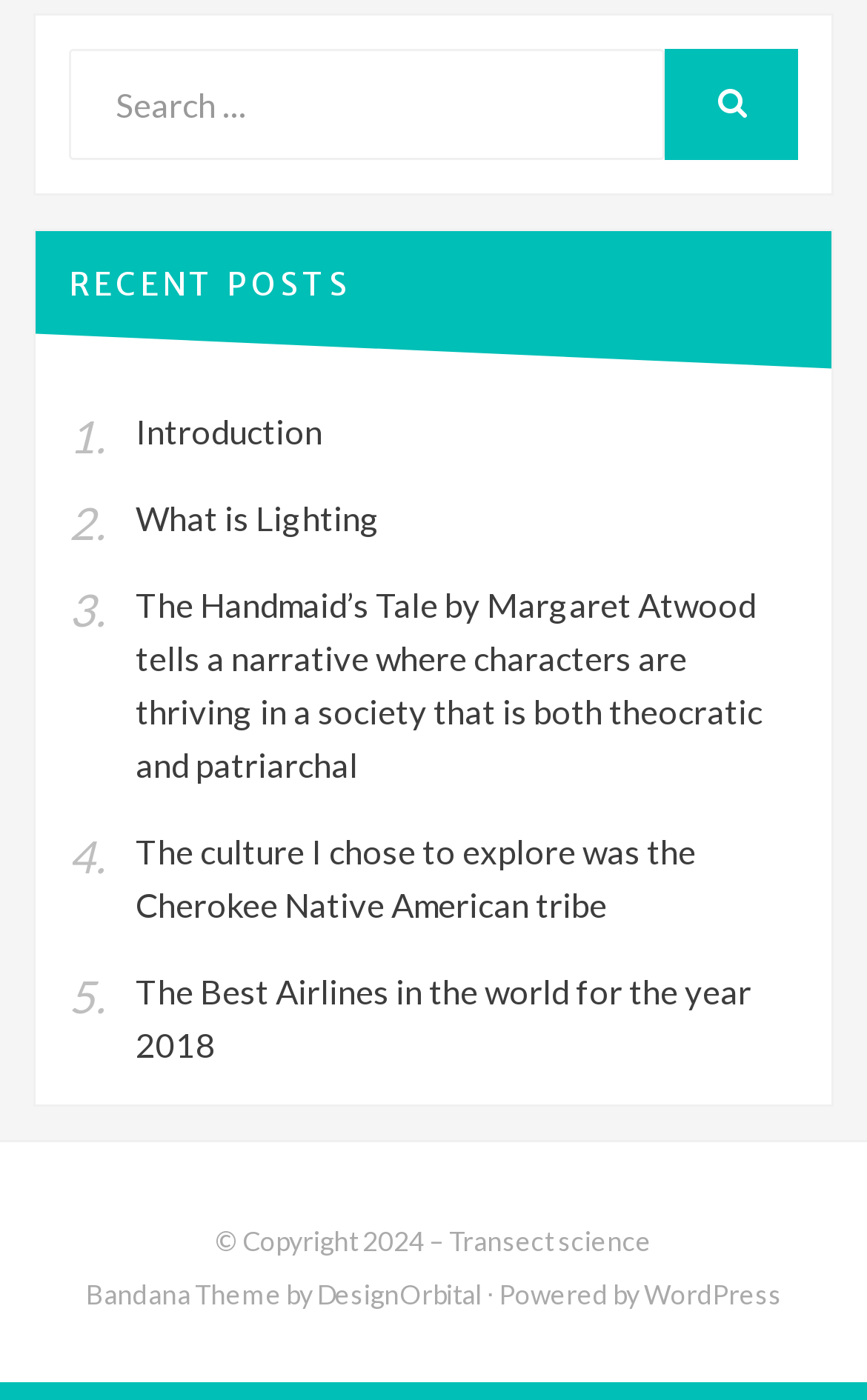Locate the bounding box coordinates of the element that needs to be clicked to carry out the instruction: "Explore the Transect science link". The coordinates should be given as four float numbers ranging from 0 to 1, i.e., [left, top, right, bottom].

[0.518, 0.874, 0.751, 0.898]